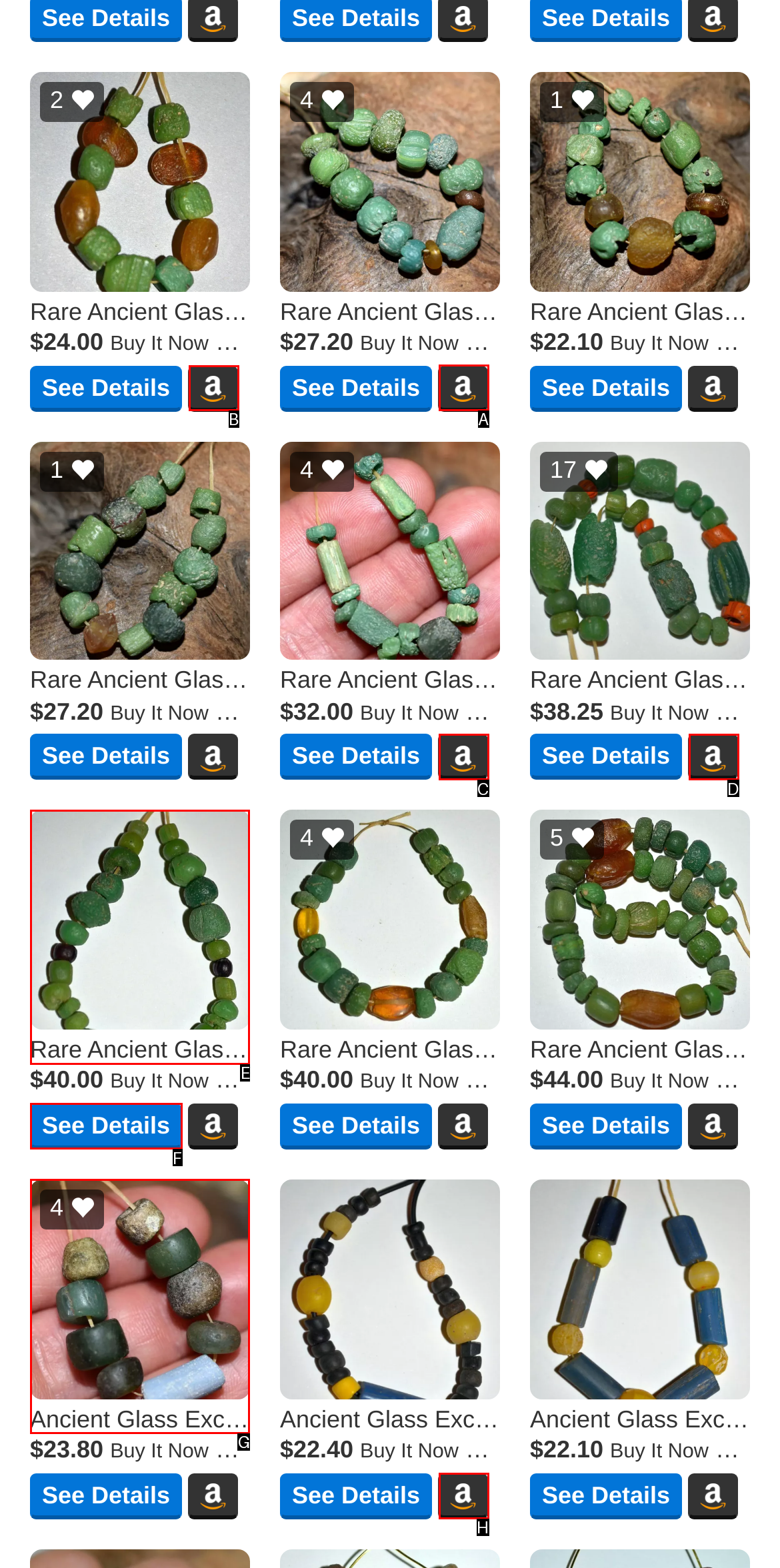Choose the letter of the UI element necessary for this task: Click the 'Amazon' button
Answer with the correct letter.

B